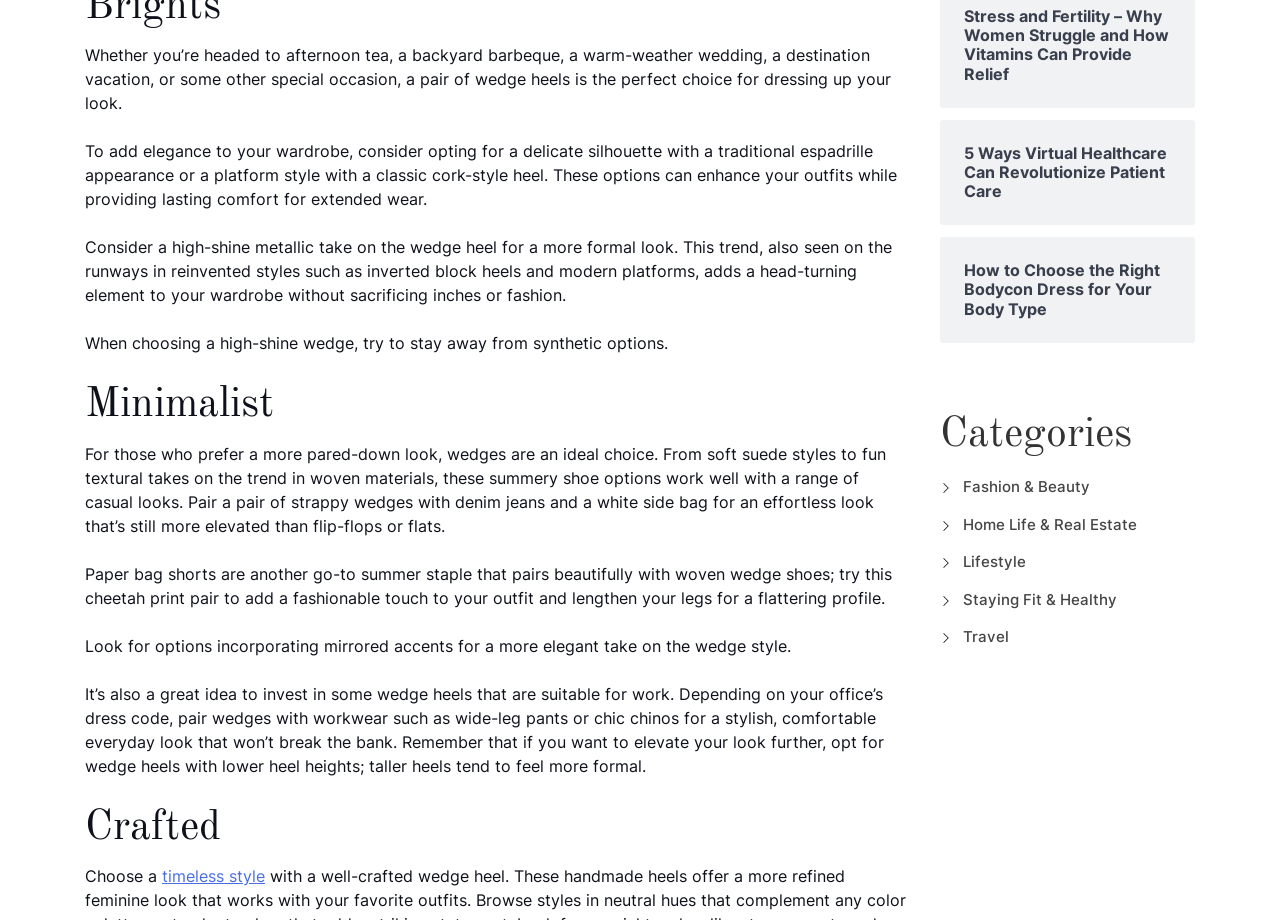Please reply with a single word or brief phrase to the question: 
What is the recommended material for high-shine wedge heels?

Not synthetic